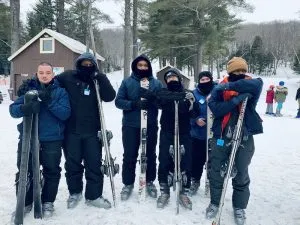What is visible behind the group?
Make sure to answer the question with a detailed and comprehensive explanation.

The caption describes the background of the image, stating that a cozy ski lodge is partially visible behind the group of young men, which suggests that they are in a recreational setting.